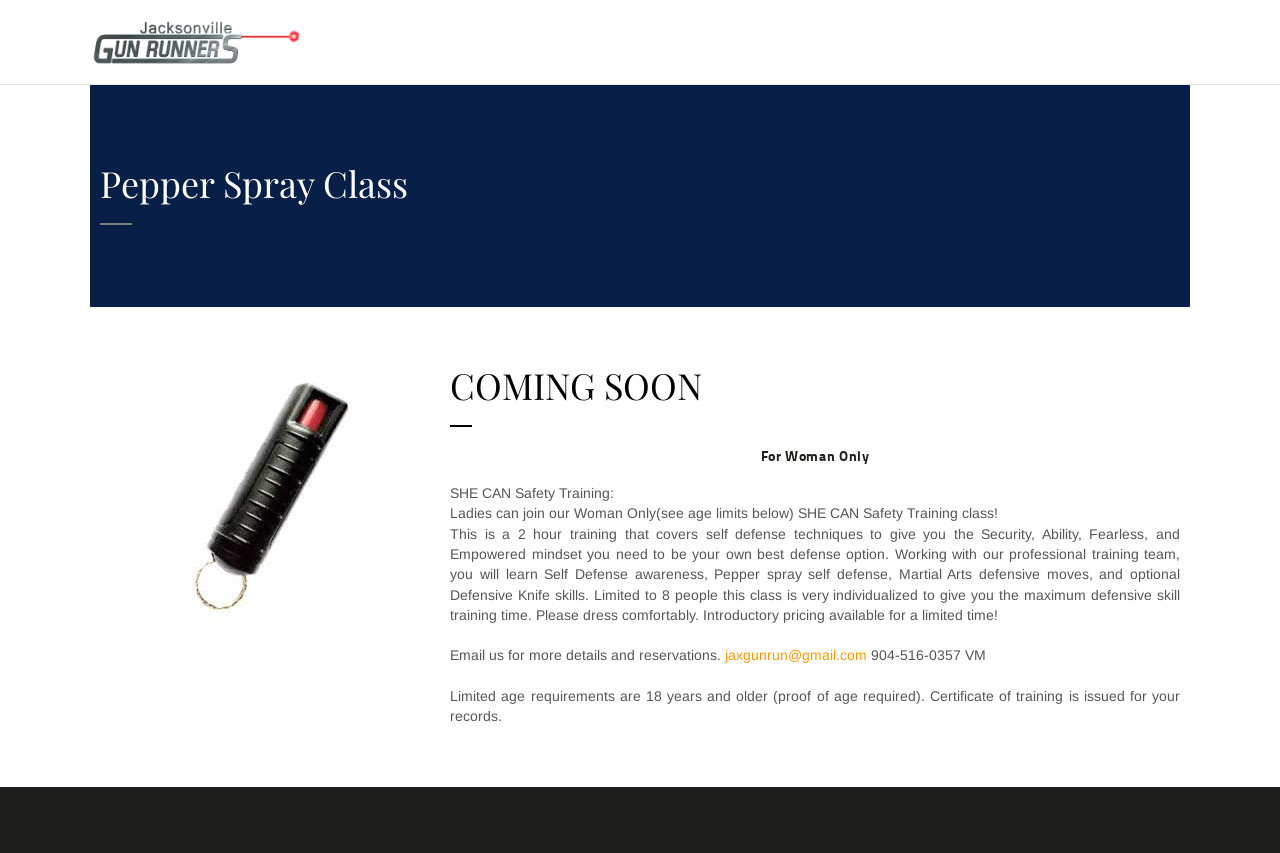Using the image as a reference, answer the following question in as much detail as possible:
What is the age requirement for the safety training class?

I found the answer by reading the static text element that says 'Limited age requirements are 18 years and older (proof of age required).' which specifies the age requirement for the safety training class.